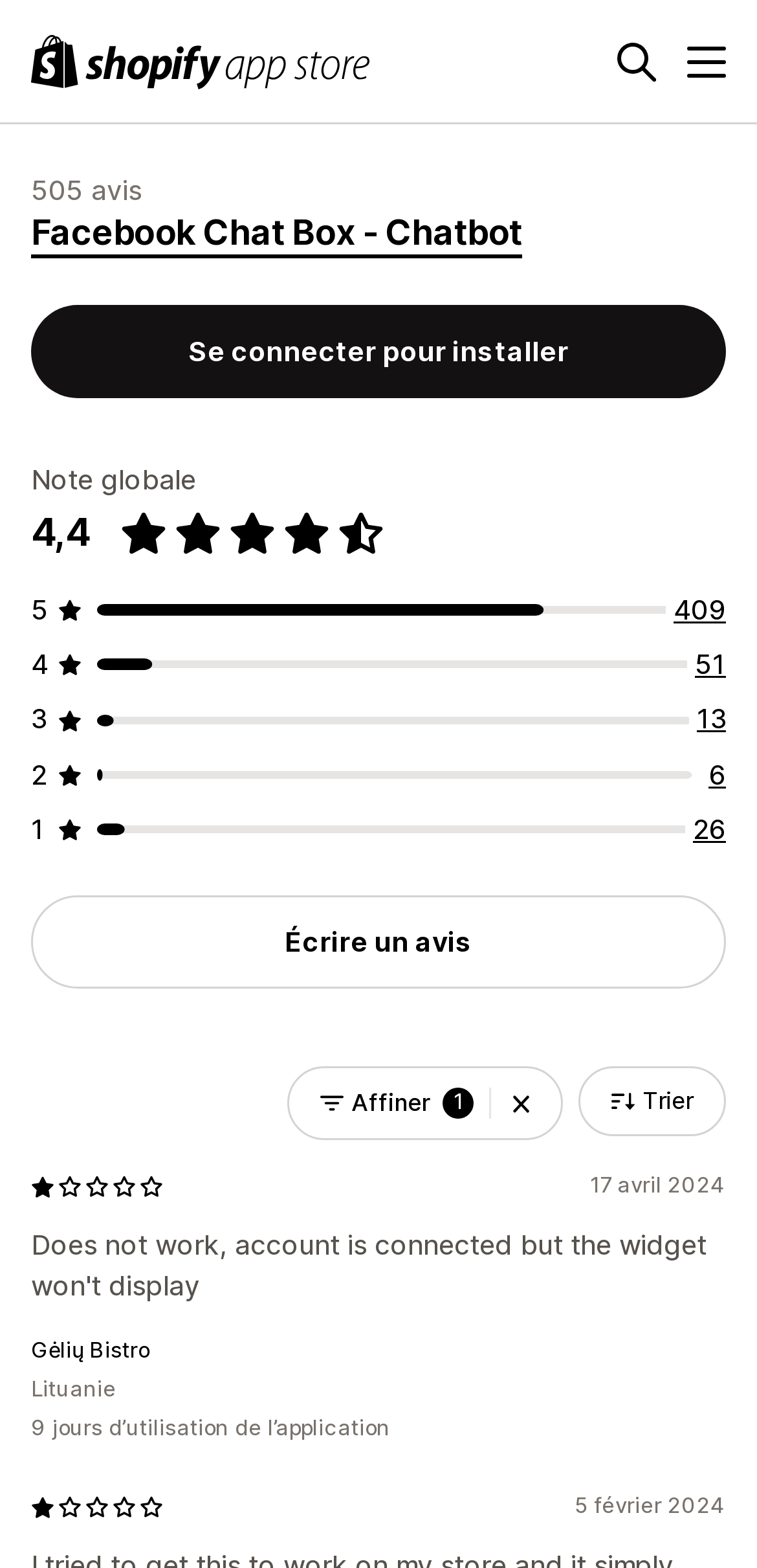Determine the coordinates of the bounding box for the clickable area needed to execute this instruction: "Write a review".

[0.041, 0.571, 0.959, 0.631]